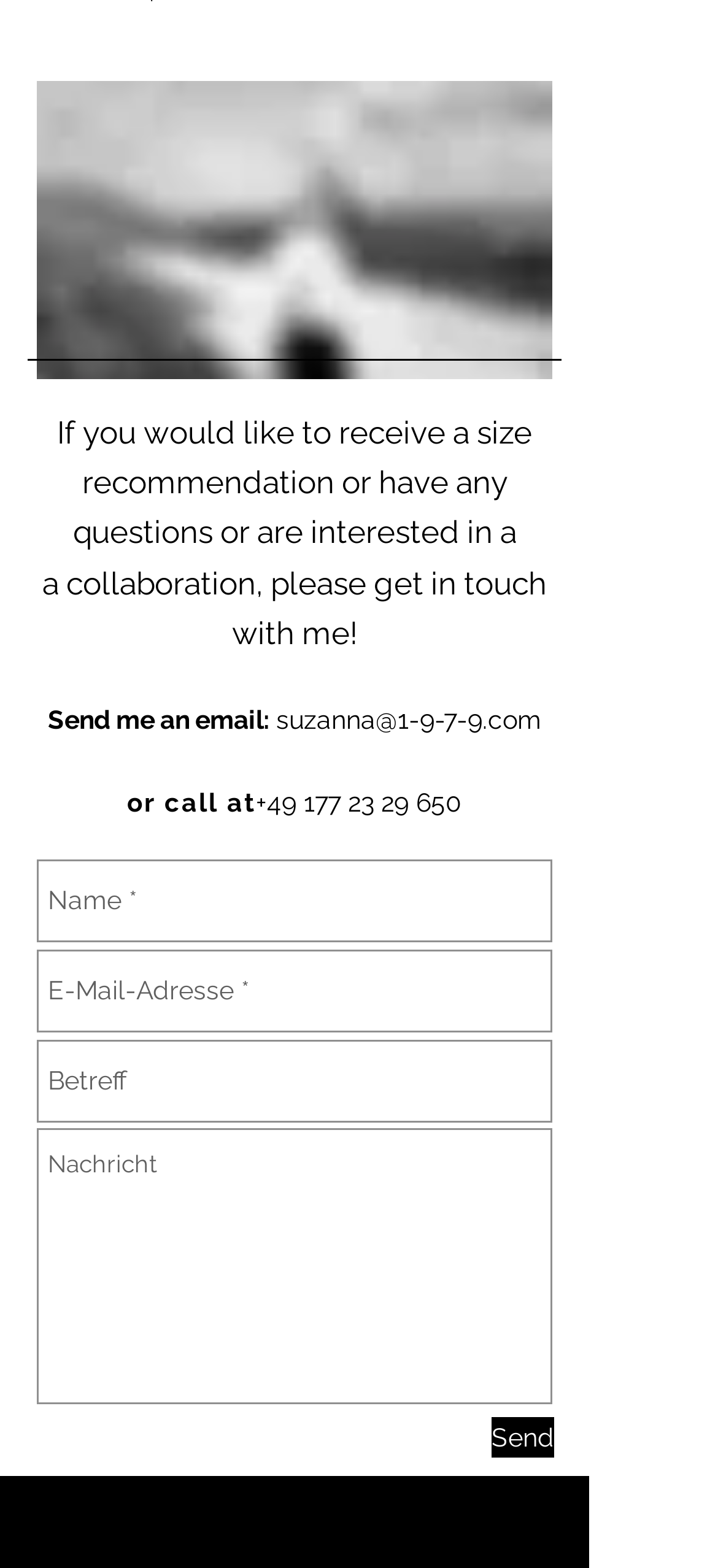Please predict the bounding box coordinates of the element's region where a click is necessary to complete the following instruction: "Call the designer". The coordinates should be represented by four float numbers between 0 and 1, i.e., [left, top, right, bottom].

[0.356, 0.502, 0.644, 0.521]